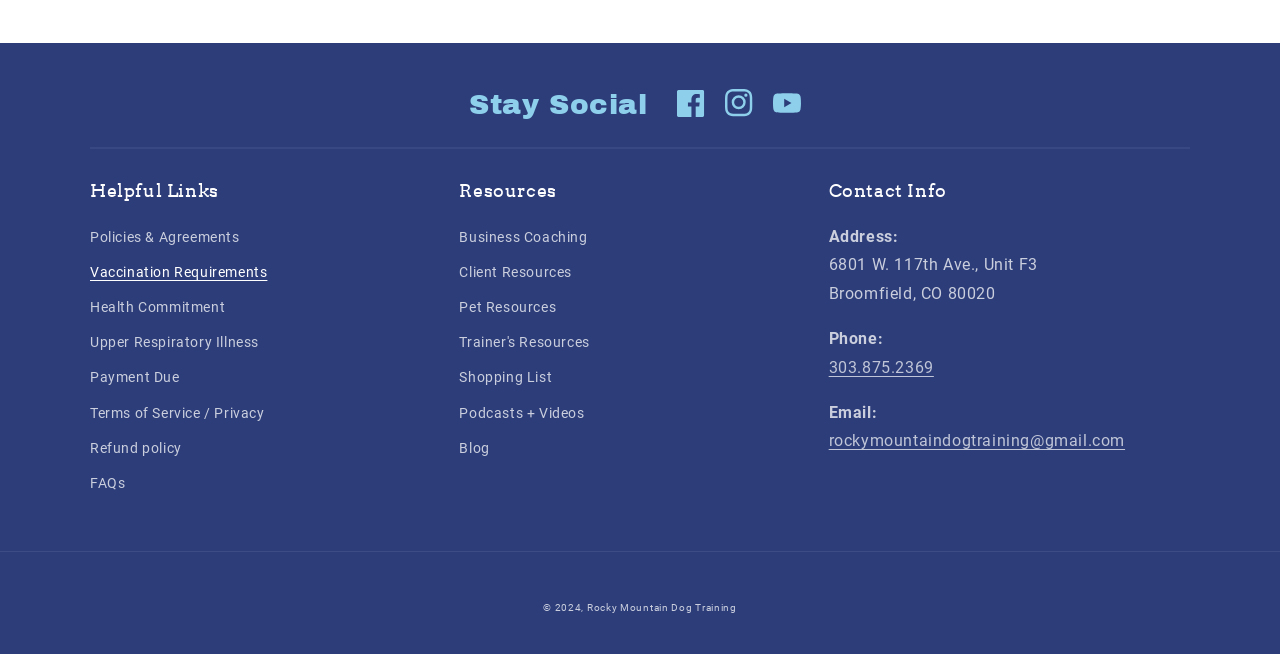Bounding box coordinates are to be given in the format (top-left x, top-left y, bottom-right x, bottom-right y). All values must be floating point numbers between 0 and 1. Provide the bounding box coordinate for the UI element described as: Terms of Service / Privacy

[0.07, 0.605, 0.207, 0.659]